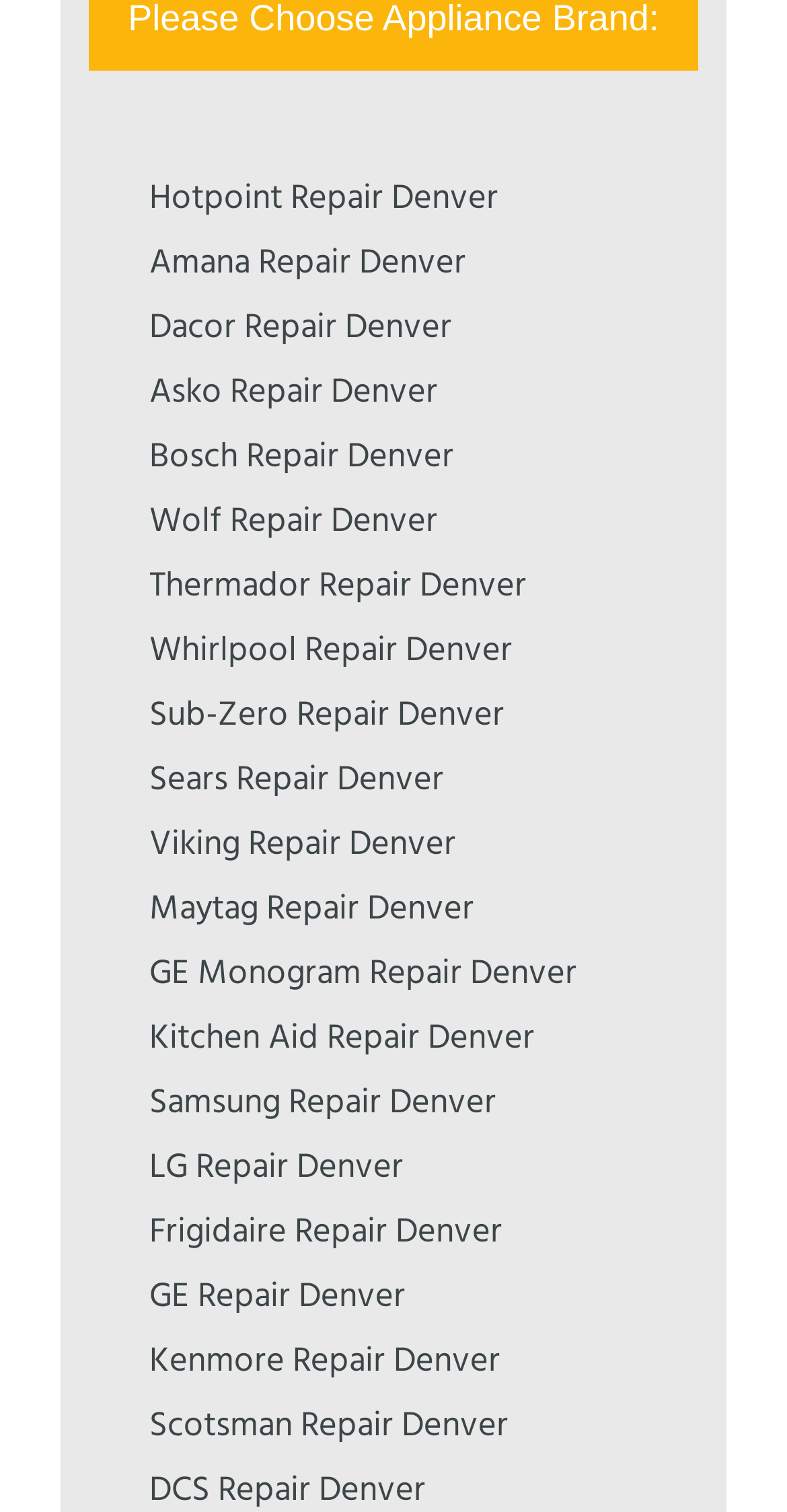Provide the bounding box coordinates for the UI element that is described as: "January 2022".

None